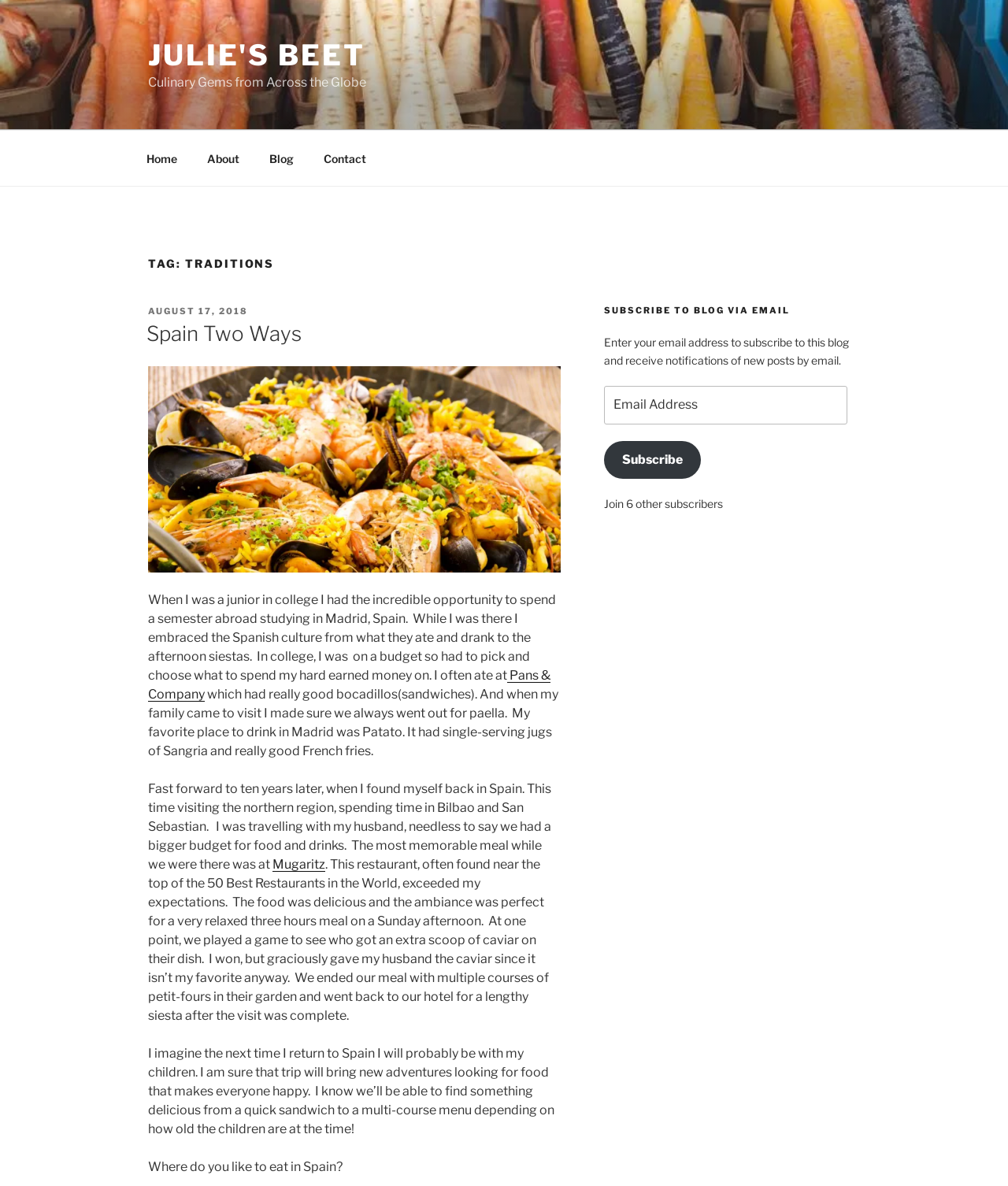Please find the bounding box coordinates of the section that needs to be clicked to achieve this instruction: "Read the 'Spain Two Ways' article".

[0.145, 0.271, 0.299, 0.292]